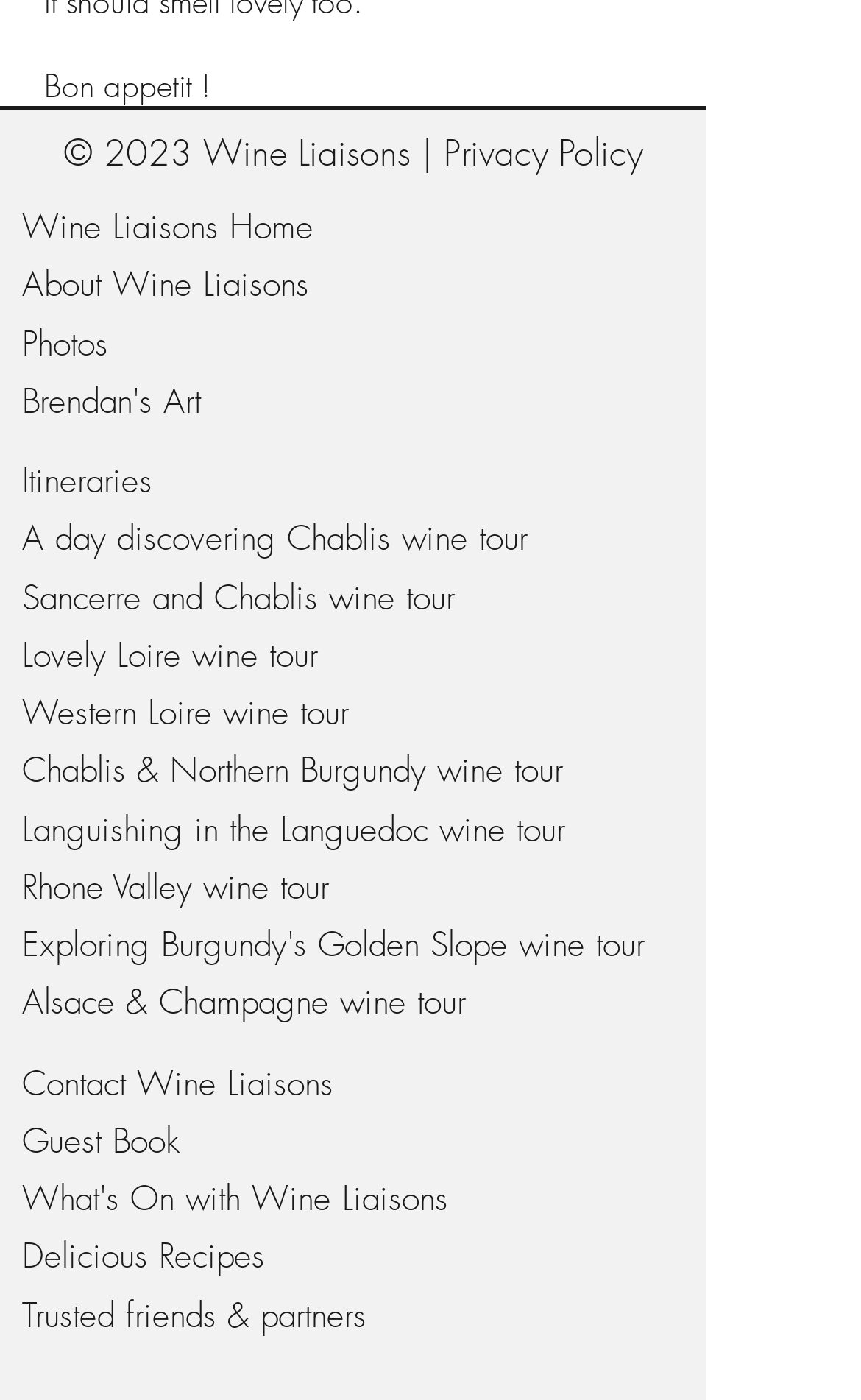Refer to the image and answer the question with as much detail as possible: What is the copyright information on the webpage?

I found a StaticText element with the text ' 2023 Wine Liaisons |' and a bounding box coordinate of [0.074, 0.091, 0.515, 0.126]. This indicates that the webpage is copyrighted by Wine Liaisons in 2023.